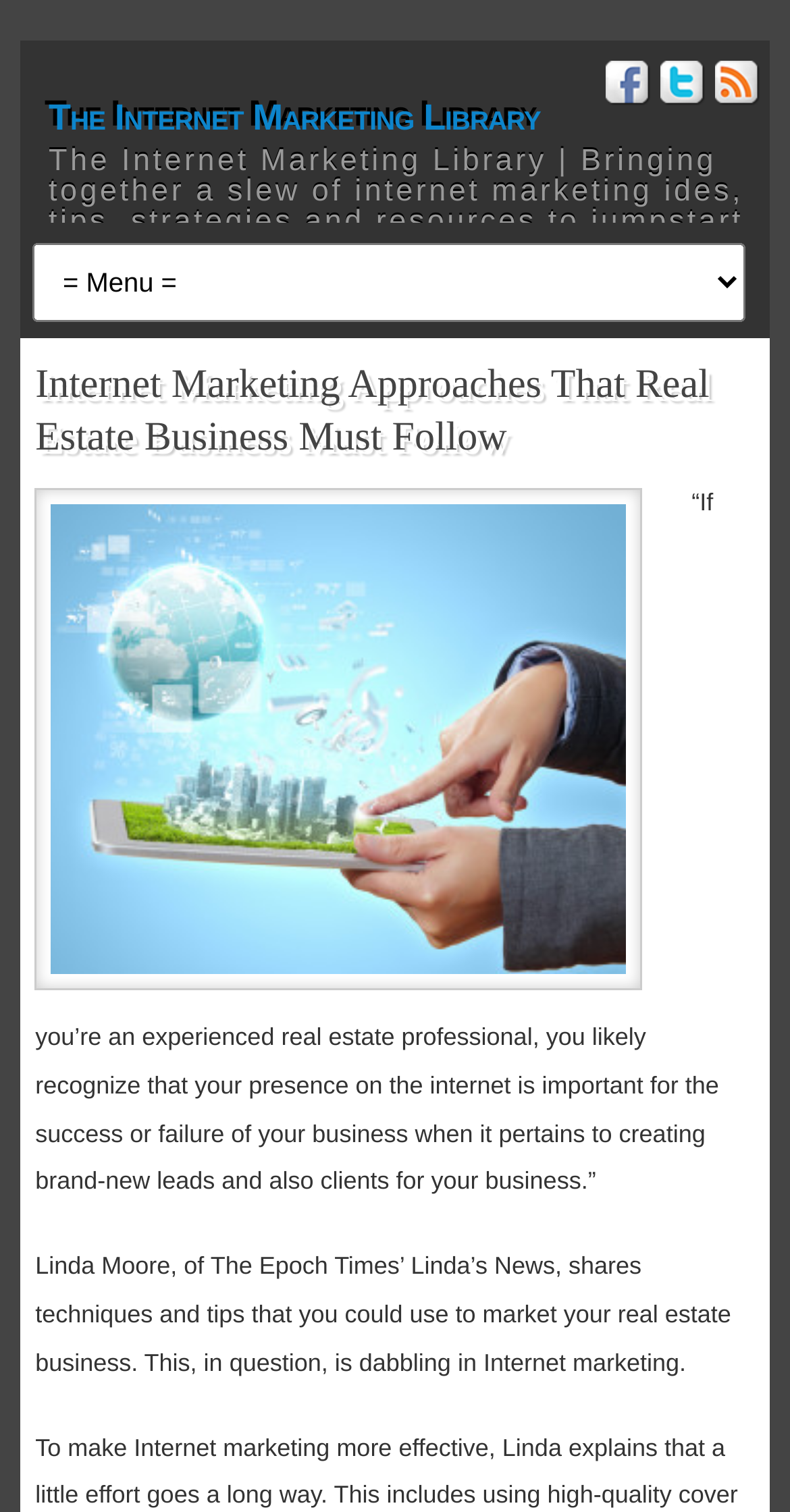Determine the main heading of the webpage and generate its text.

Internet Marketing Approaches That Real Estate Business Must Follow